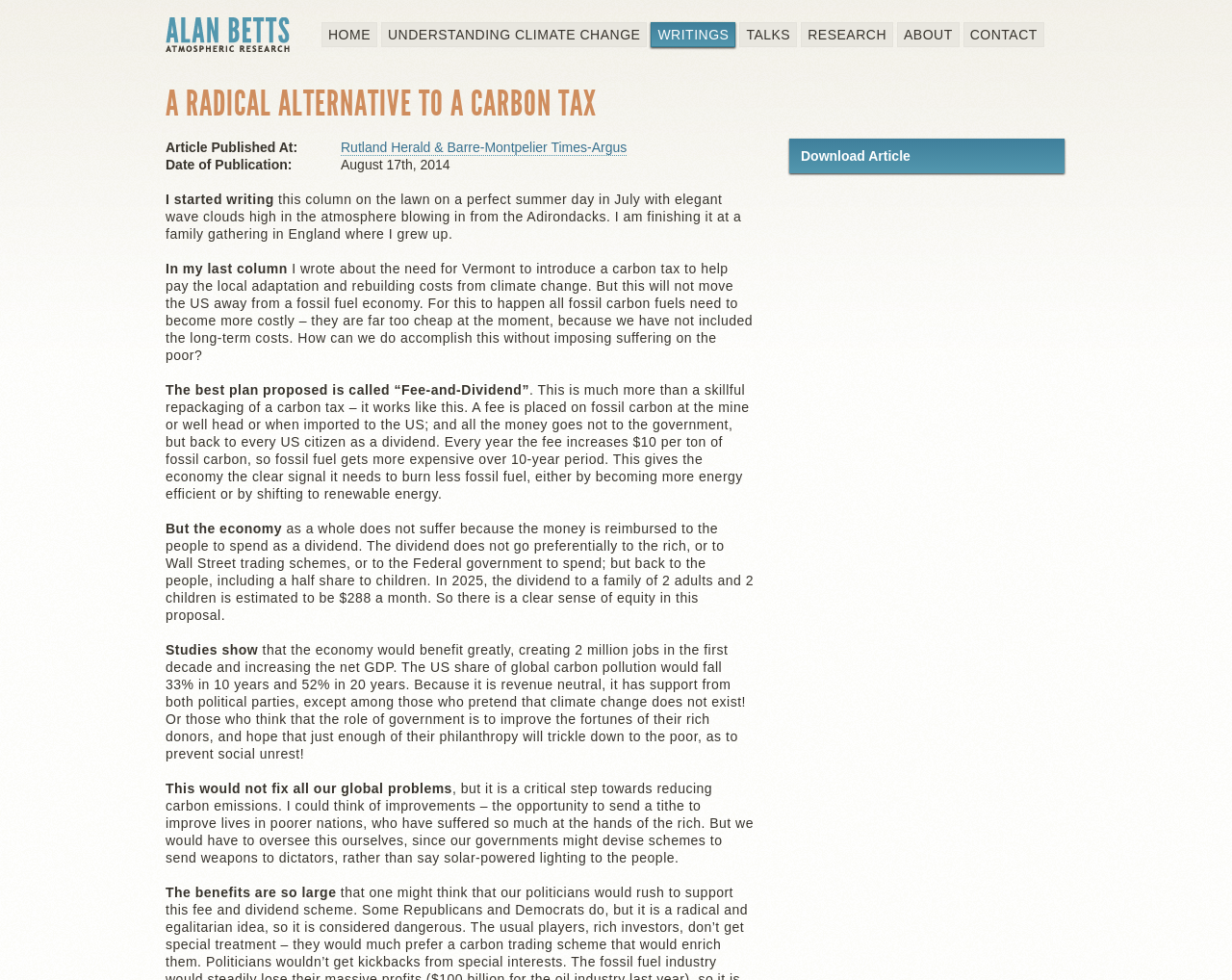Where was the author when finishing the article?
Carefully analyze the image and provide a thorough answer to the question.

The author mentions that they are finishing the article at a family gathering in England, which is stated in the paragraph starting with 'I started writing this column...'.